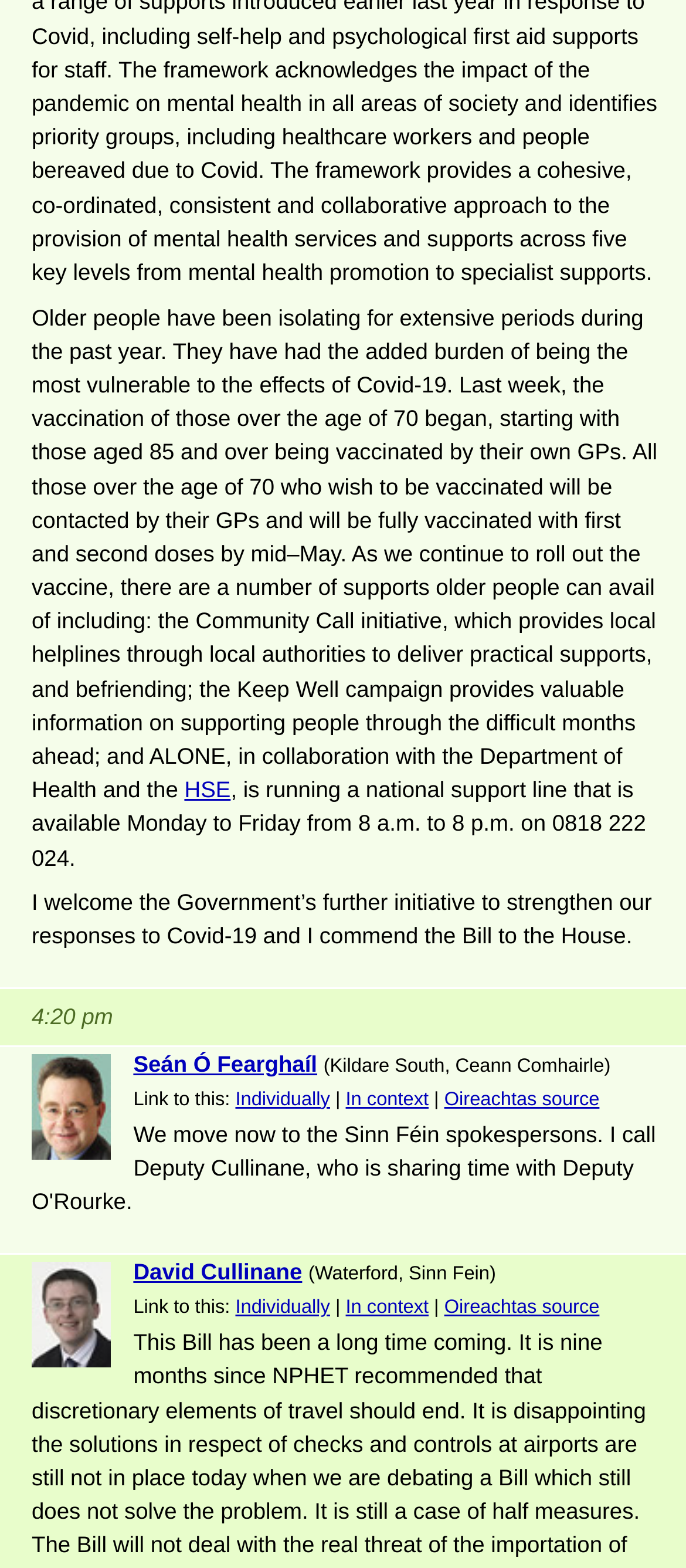Who is running a national support line? Look at the image and give a one-word or short phrase answer.

ALONE